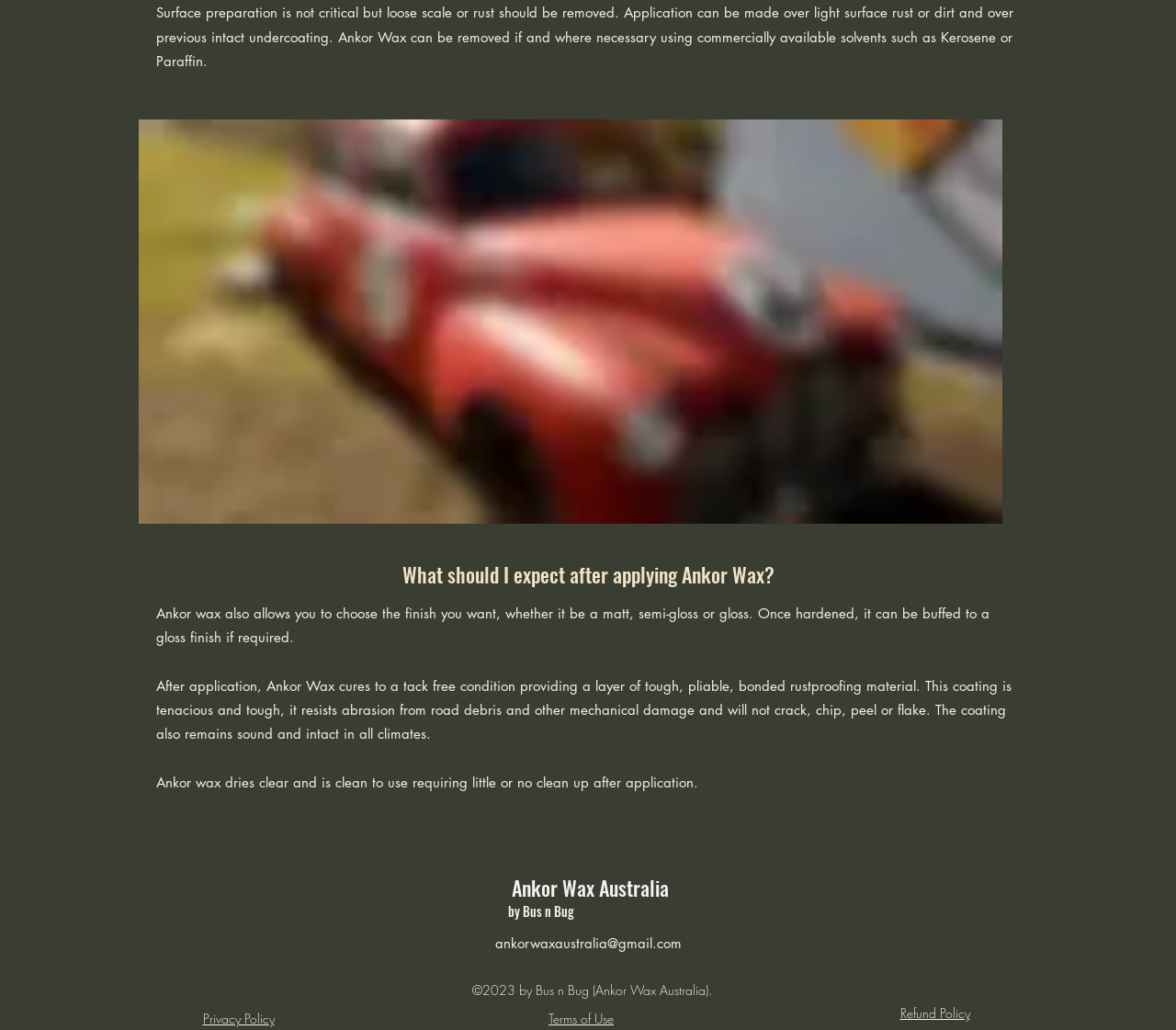Find the bounding box coordinates of the UI element according to this description: "Refund Policy".

[0.765, 0.975, 0.825, 0.992]